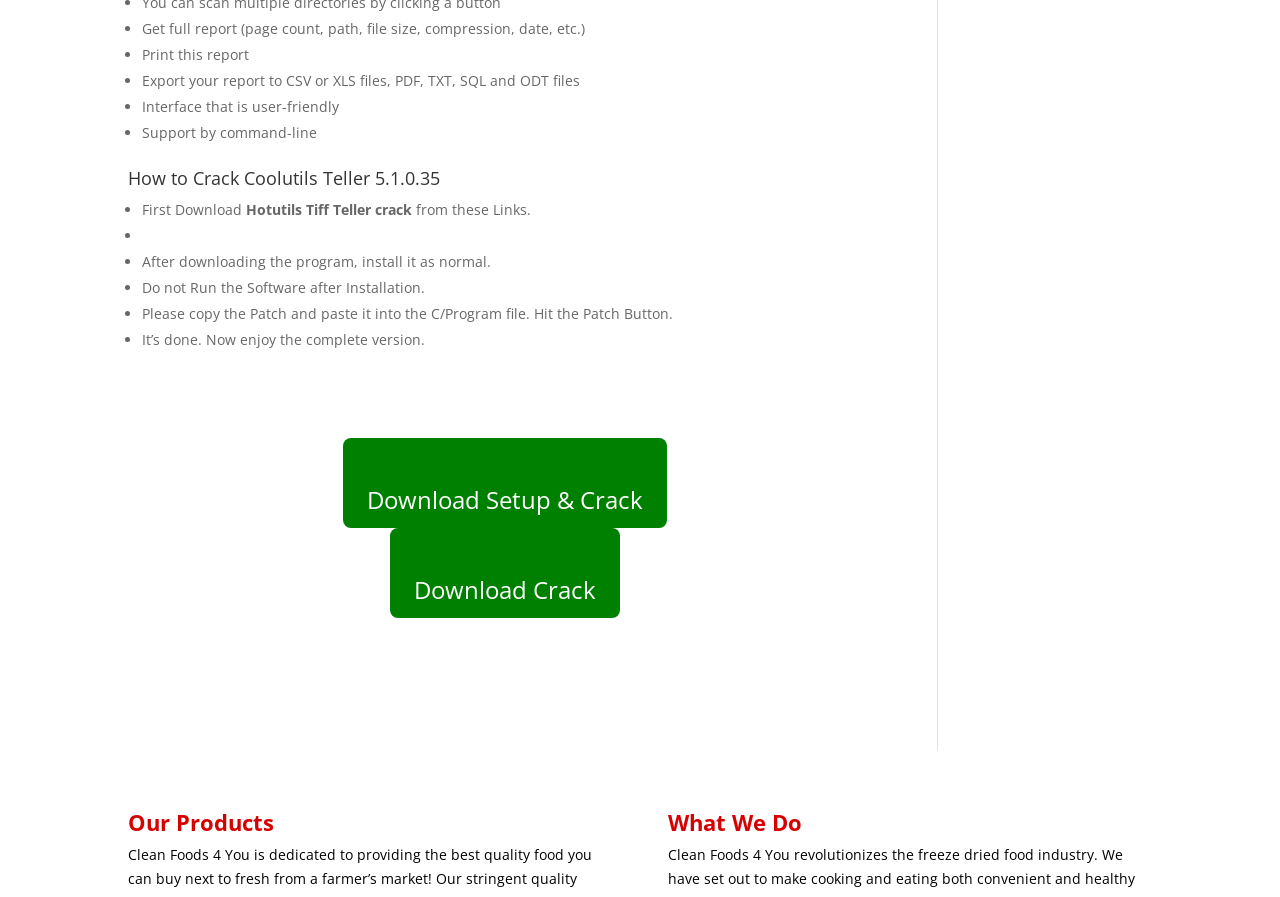Based on what you see in the screenshot, provide a thorough answer to this question: What is the purpose of the report?

The purpose of the report is to get full information about the page count, path, file size, compression, date, etc. as mentioned in the first bullet point.